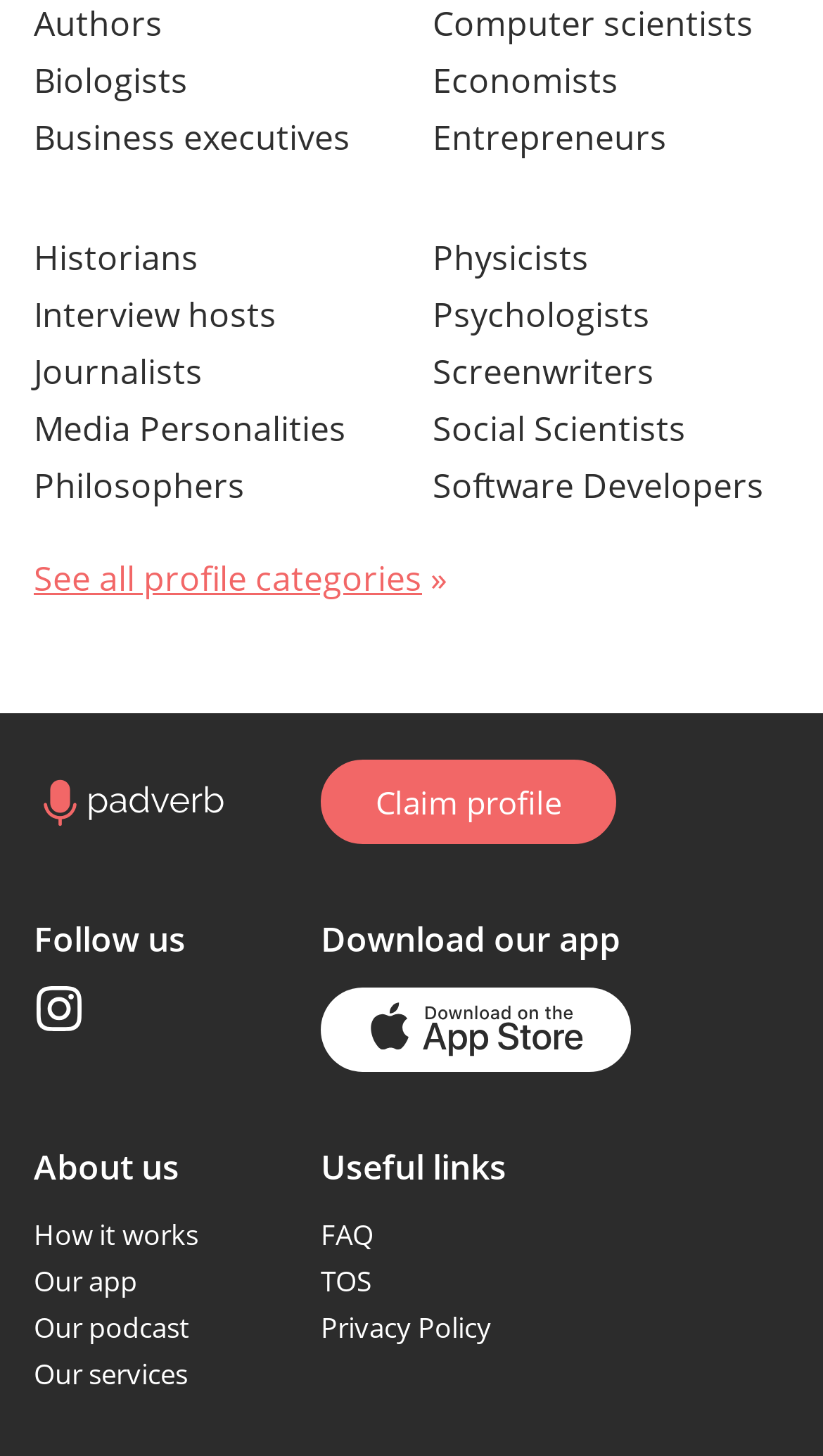What is the 'Useful links' section about?
Using the image, respond with a single word or phrase.

FAQ, TOS, Privacy Policy